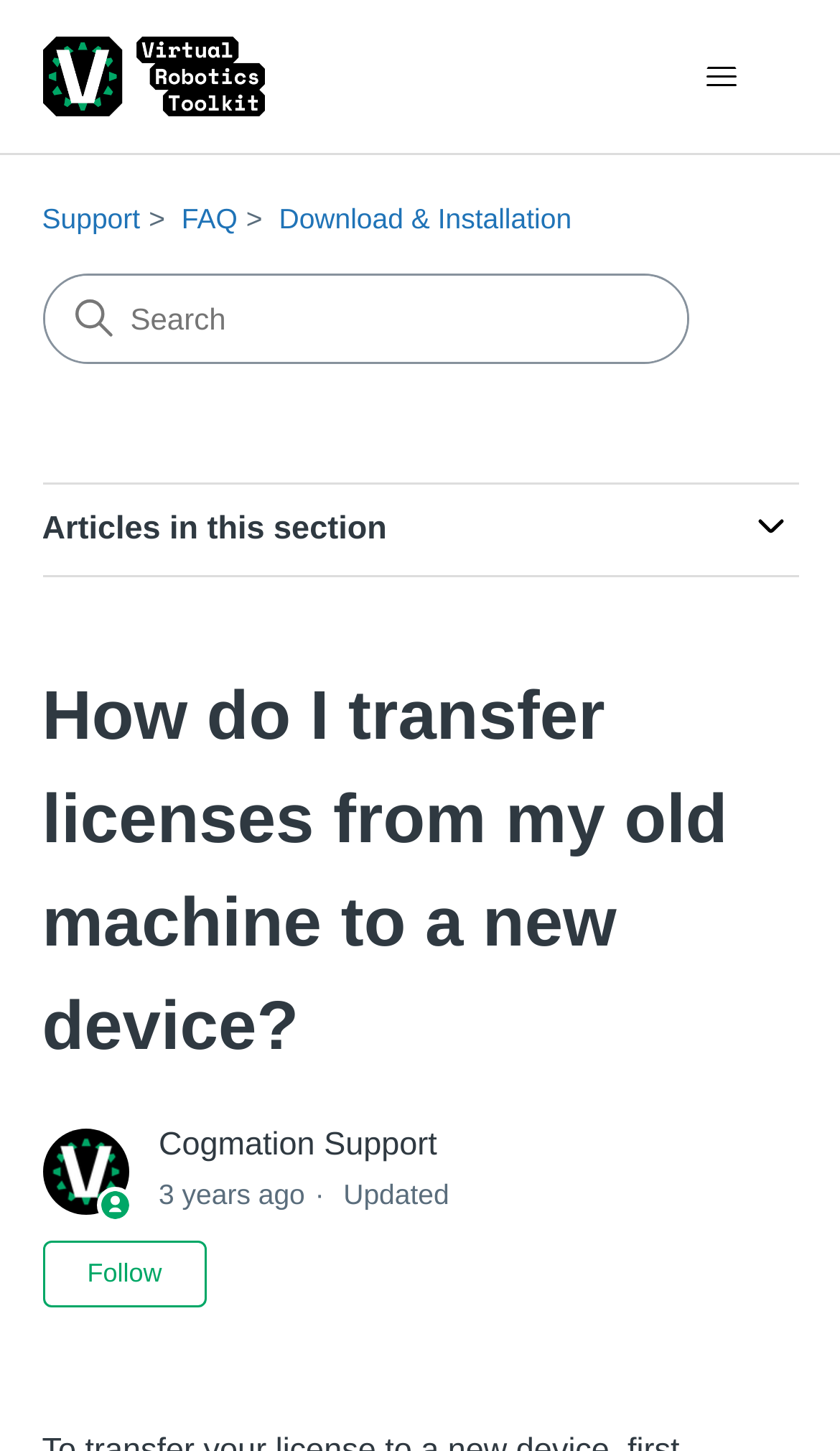Provide a one-word or one-phrase answer to the question:
What is the purpose of the button with an image?

Toggle navigation menu